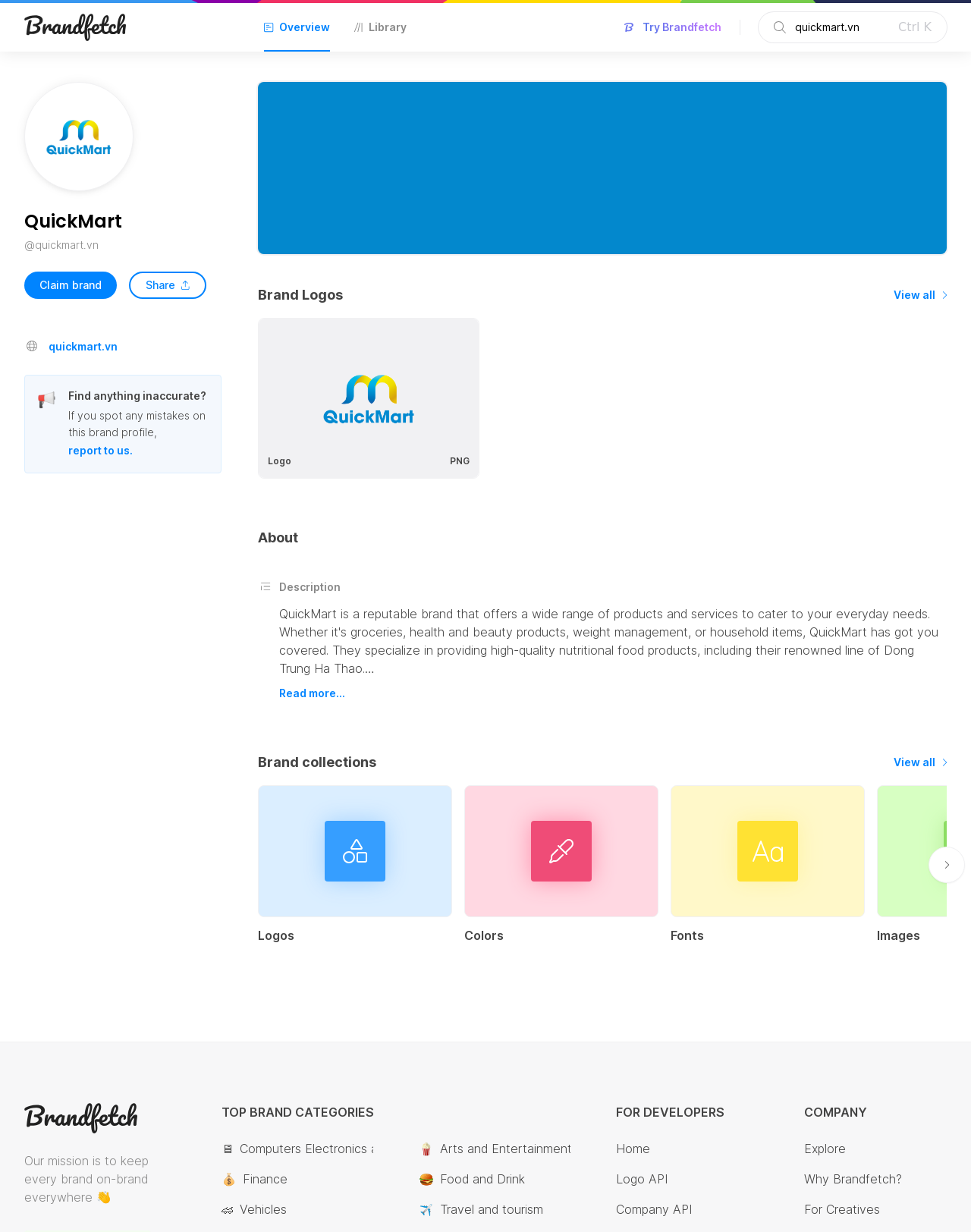Please answer the following question using a single word or phrase: 
What is the minimum order value for free delivery?

500,000 Vietnamese dong